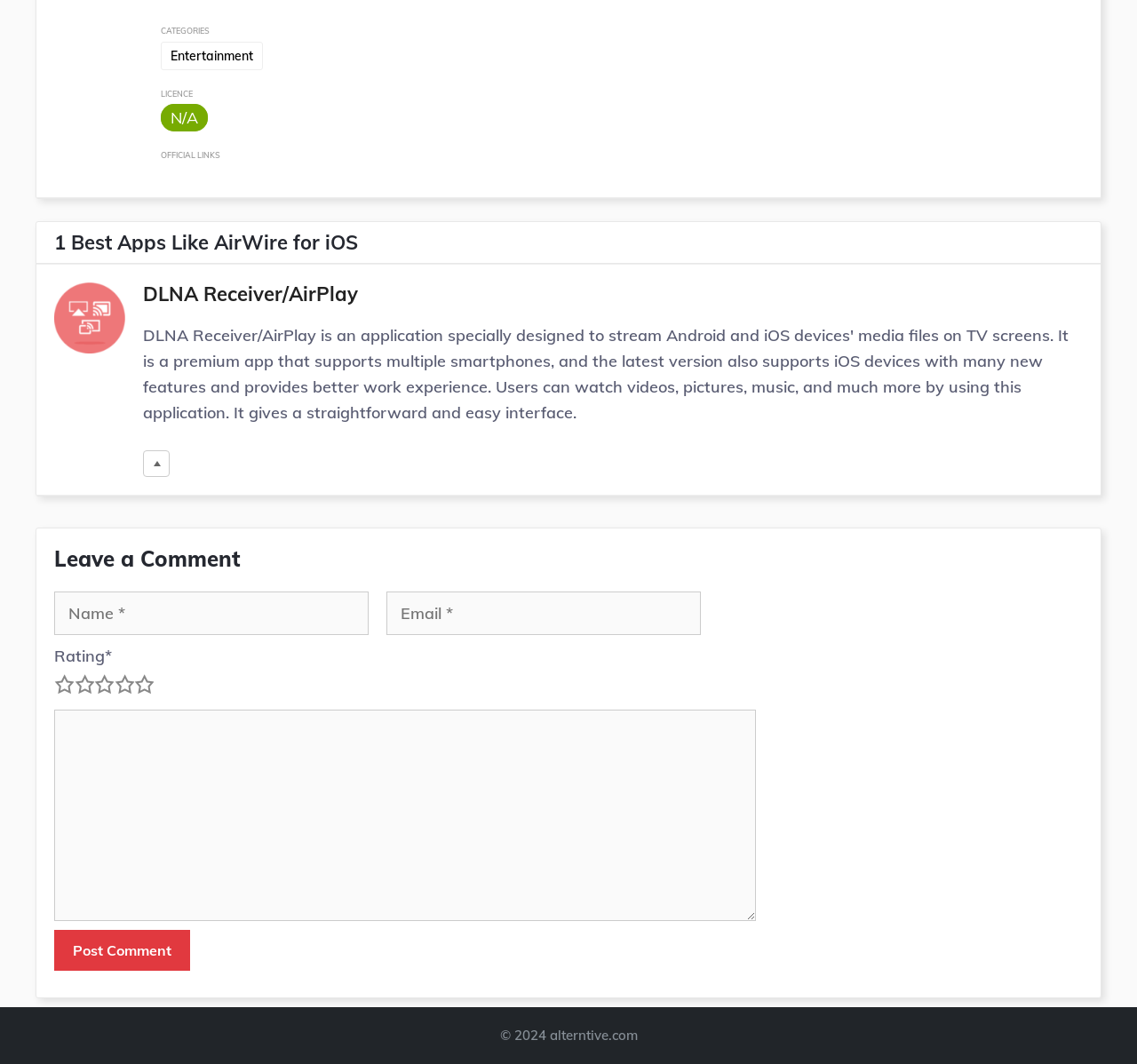Find the bounding box coordinates for the UI element whose description is: "name="submit" value="Post Comment"". The coordinates should be four float numbers between 0 and 1, in the format [left, top, right, bottom].

[0.048, 0.874, 0.167, 0.912]